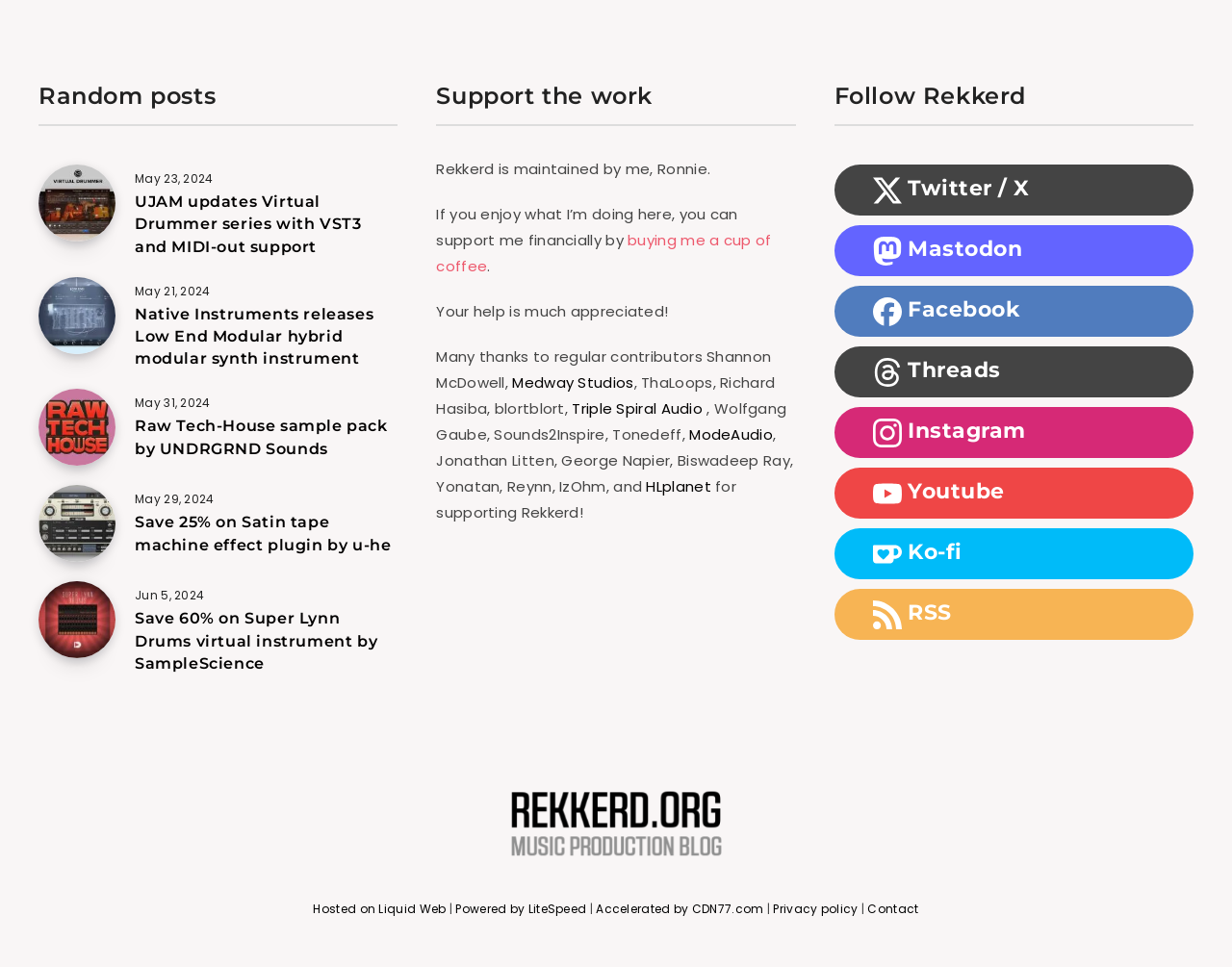How many social media platforms are listed to follow Rekkerd?
Please use the image to provide a one-word or short phrase answer.

6